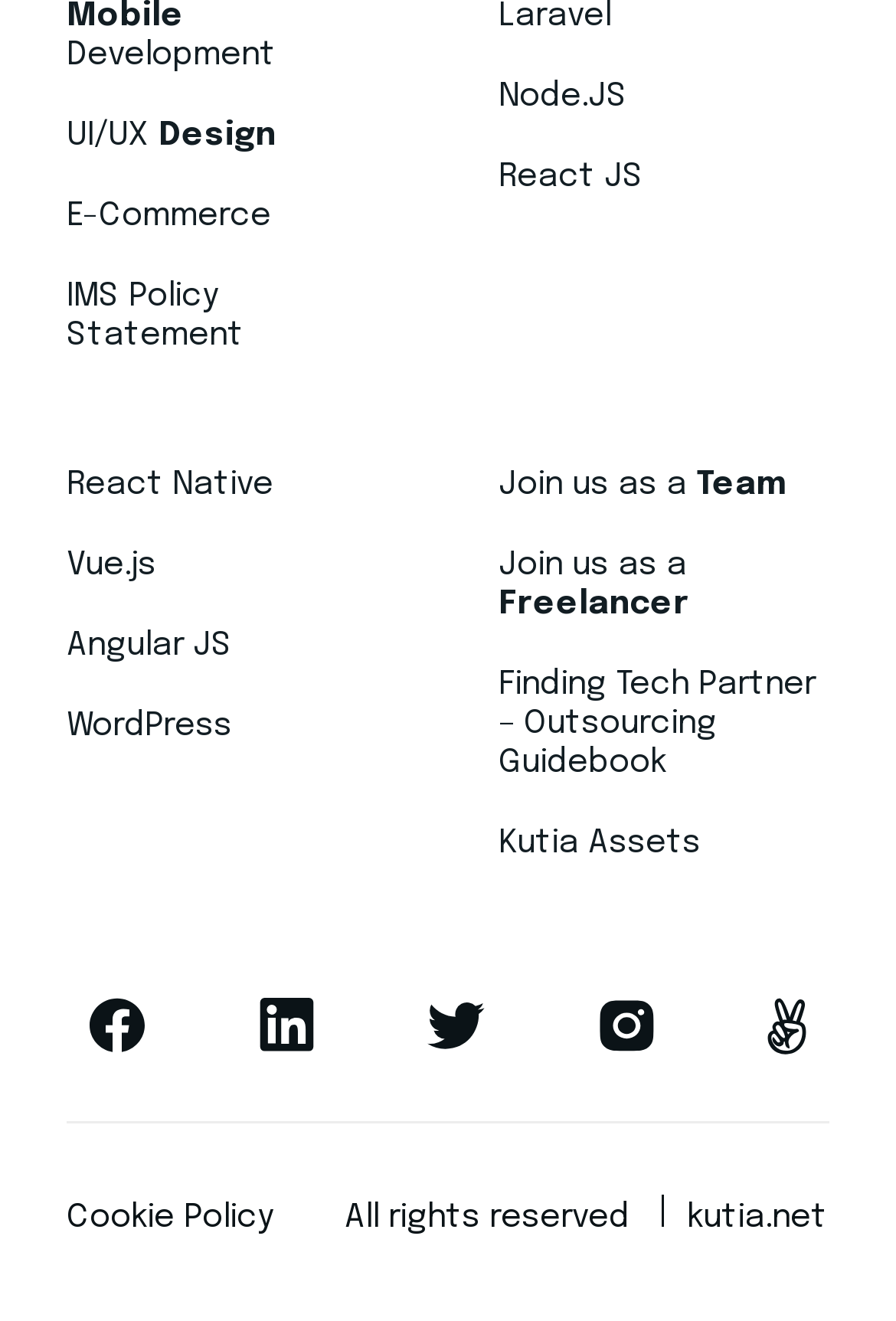Please specify the bounding box coordinates of the area that should be clicked to accomplish the following instruction: "Follow on Twitter". The coordinates should consist of four float numbers between 0 and 1, i.e., [left, top, right, bottom].

None